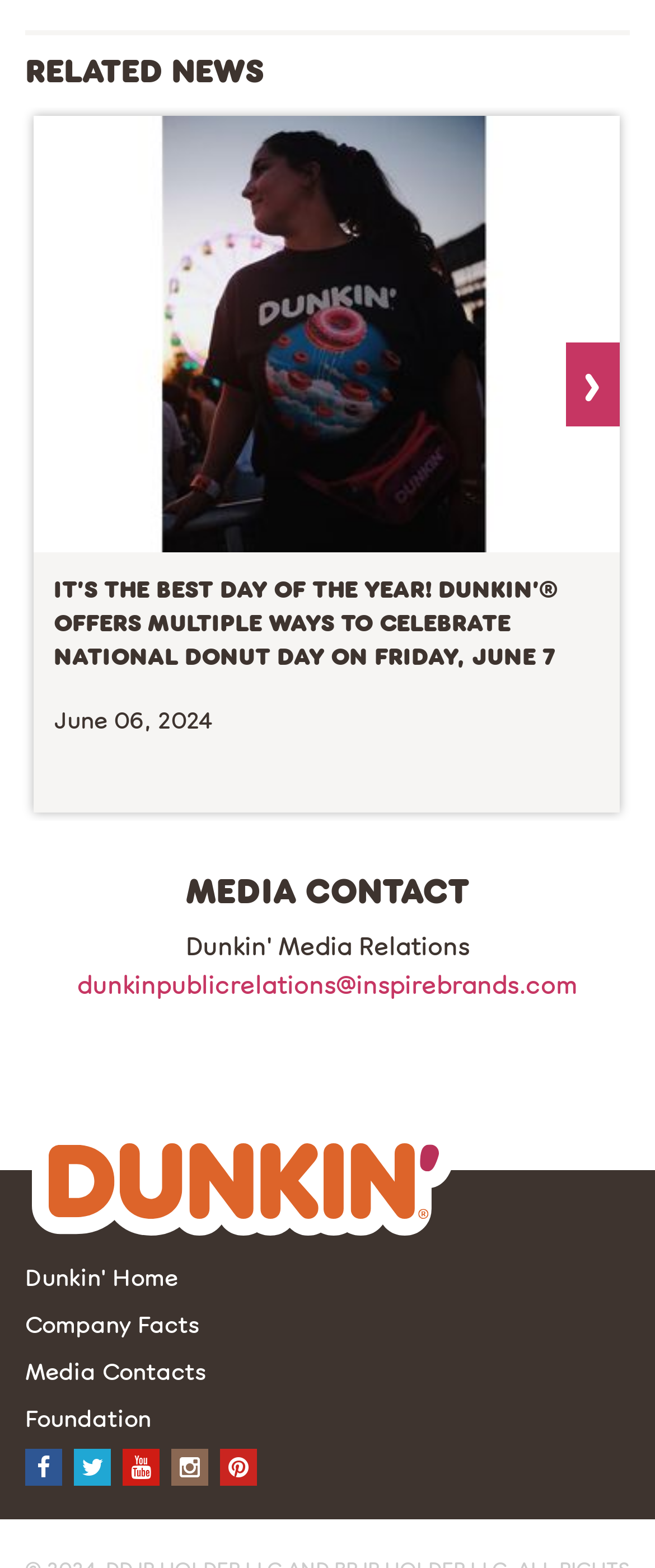Find the bounding box coordinates of the clickable area required to complete the following action: "Visit the 'Dunkin'' homepage".

[0.038, 0.741, 0.713, 0.761]